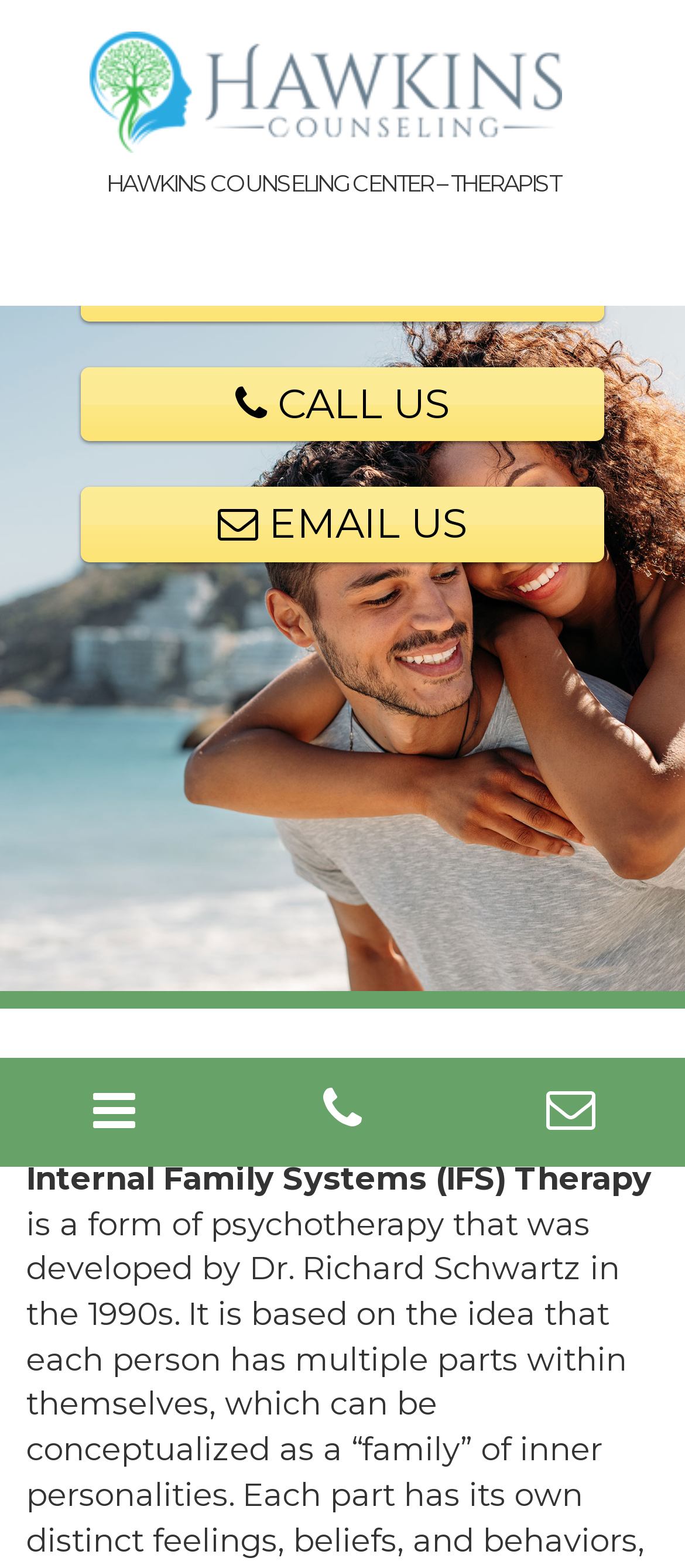Use a single word or phrase to respond to the question:
How many ways are there to contact the counseling center?

3